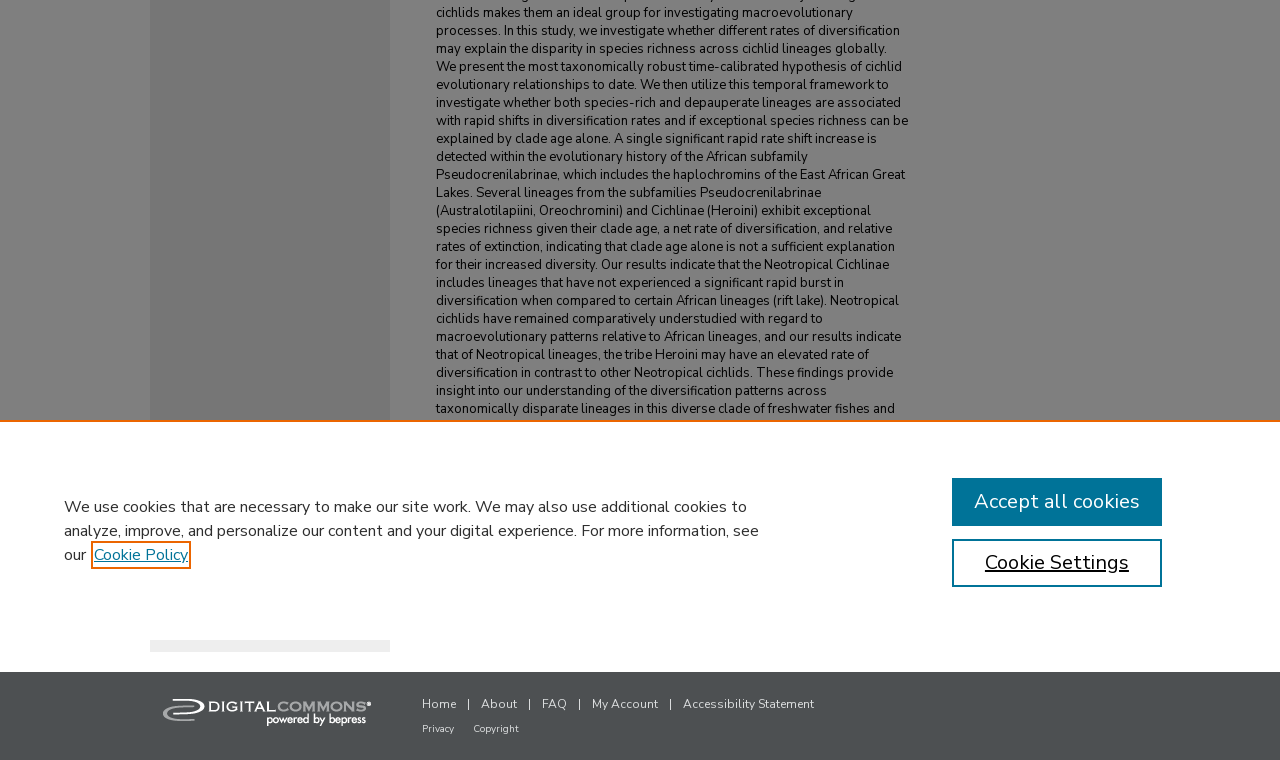Given the element description, predict the bounding box coordinates in the format (top-left x, top-left y, bottom-right x, bottom-right y), using floating point numbers between 0 and 1: Copyright

[0.37, 0.95, 0.405, 0.968]